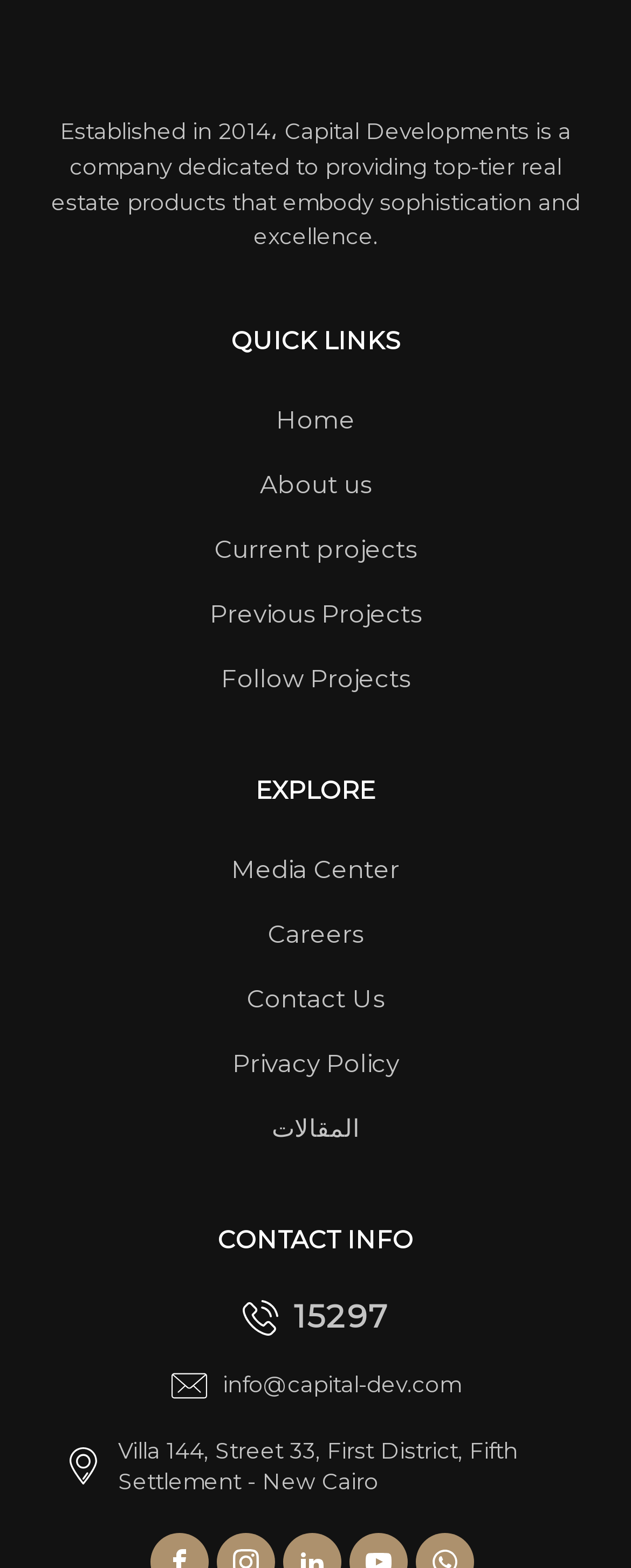Provide the bounding box coordinates for the specified HTML element described in this description: "15297". The coordinates should be four float numbers ranging from 0 to 1, in the format [left, top, right, bottom].

[0.383, 0.829, 0.617, 0.852]